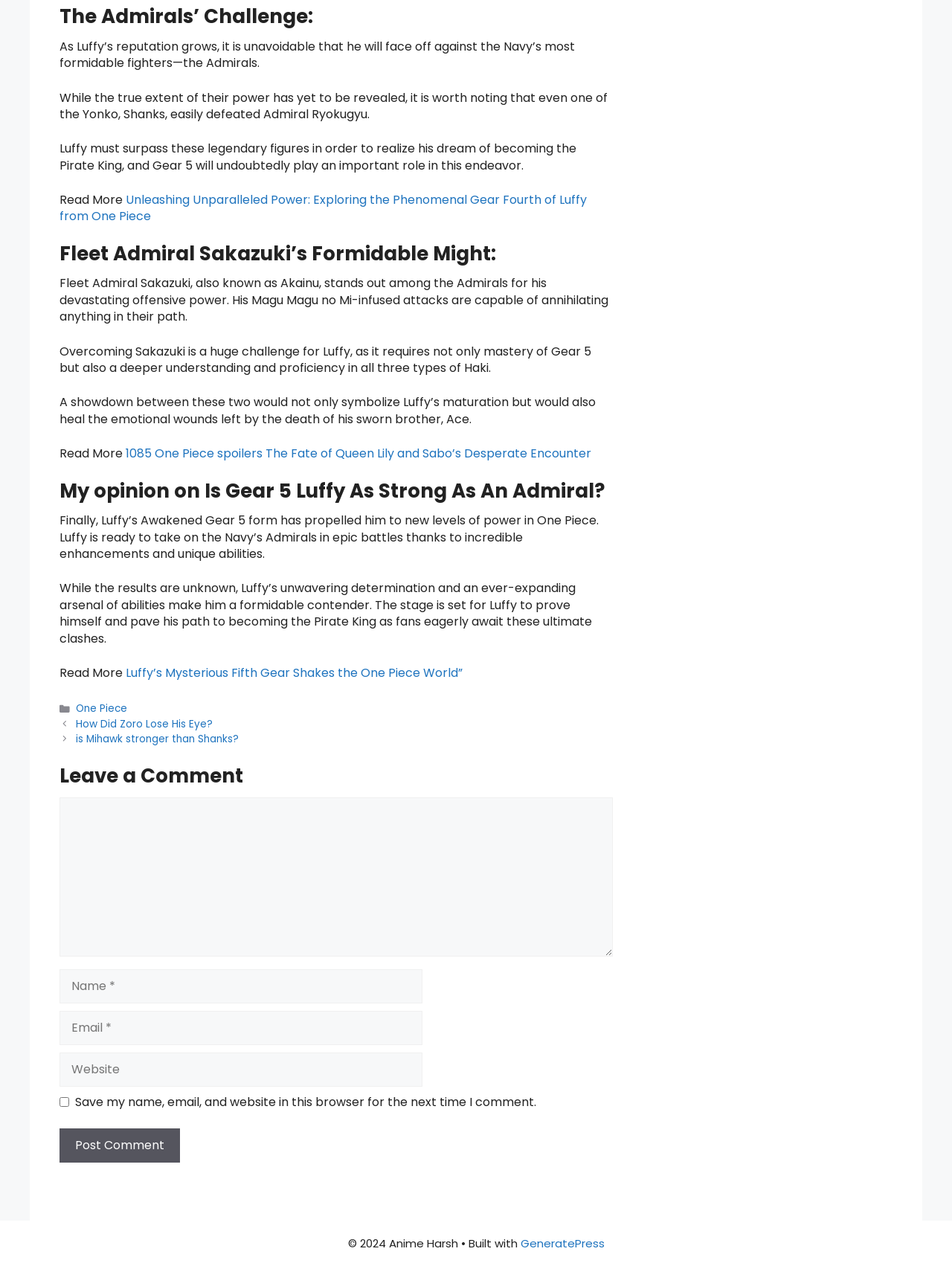Determine the bounding box coordinates of the element that should be clicked to execute the following command: "Leave a comment".

[0.062, 0.63, 0.644, 0.756]